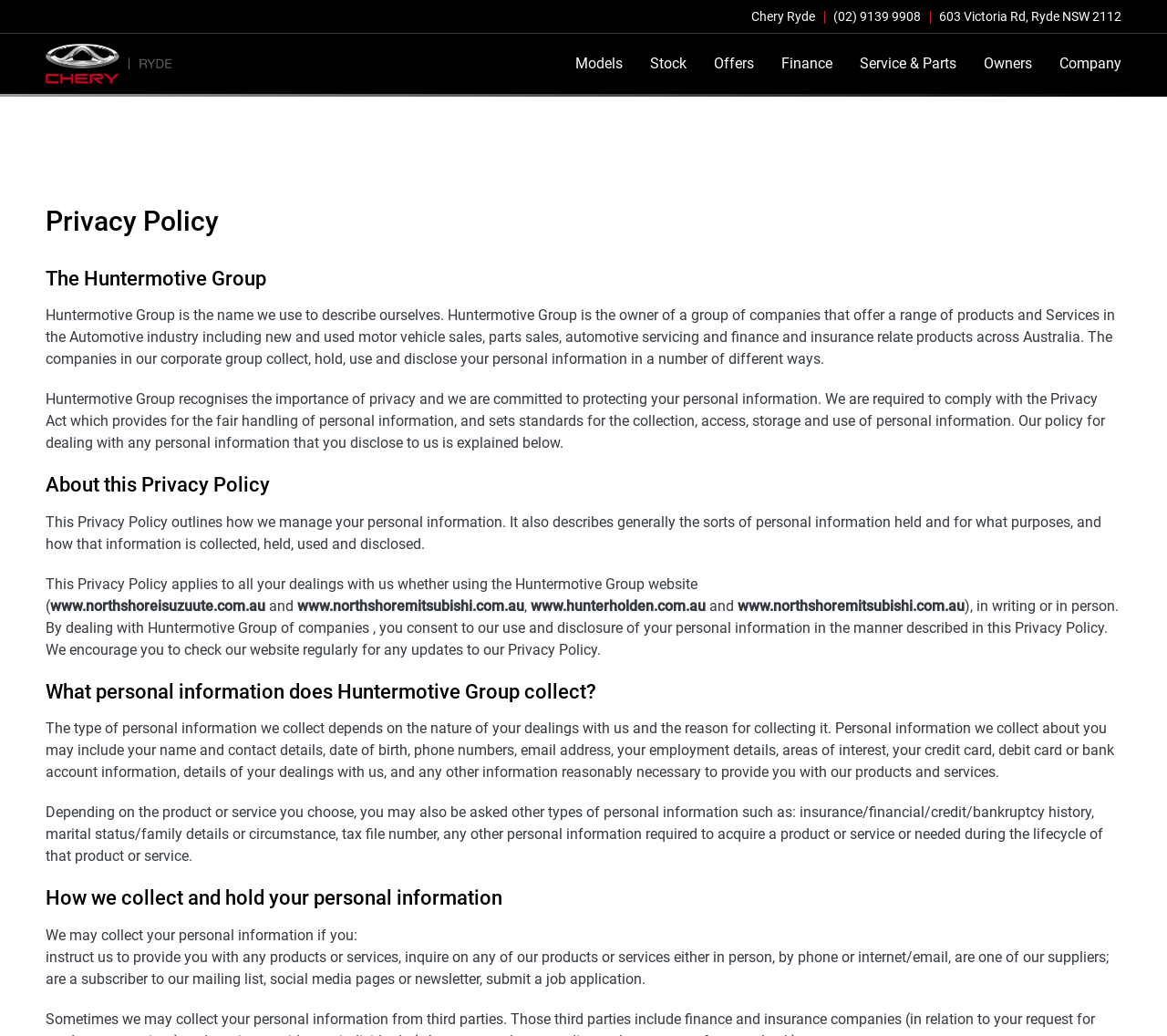Please determine the bounding box coordinates of the clickable area required to carry out the following instruction: "Click the 'Logo' link". The coordinates must be four float numbers between 0 and 1, represented as [left, top, right, bottom].

[0.039, 0.042, 0.148, 0.081]